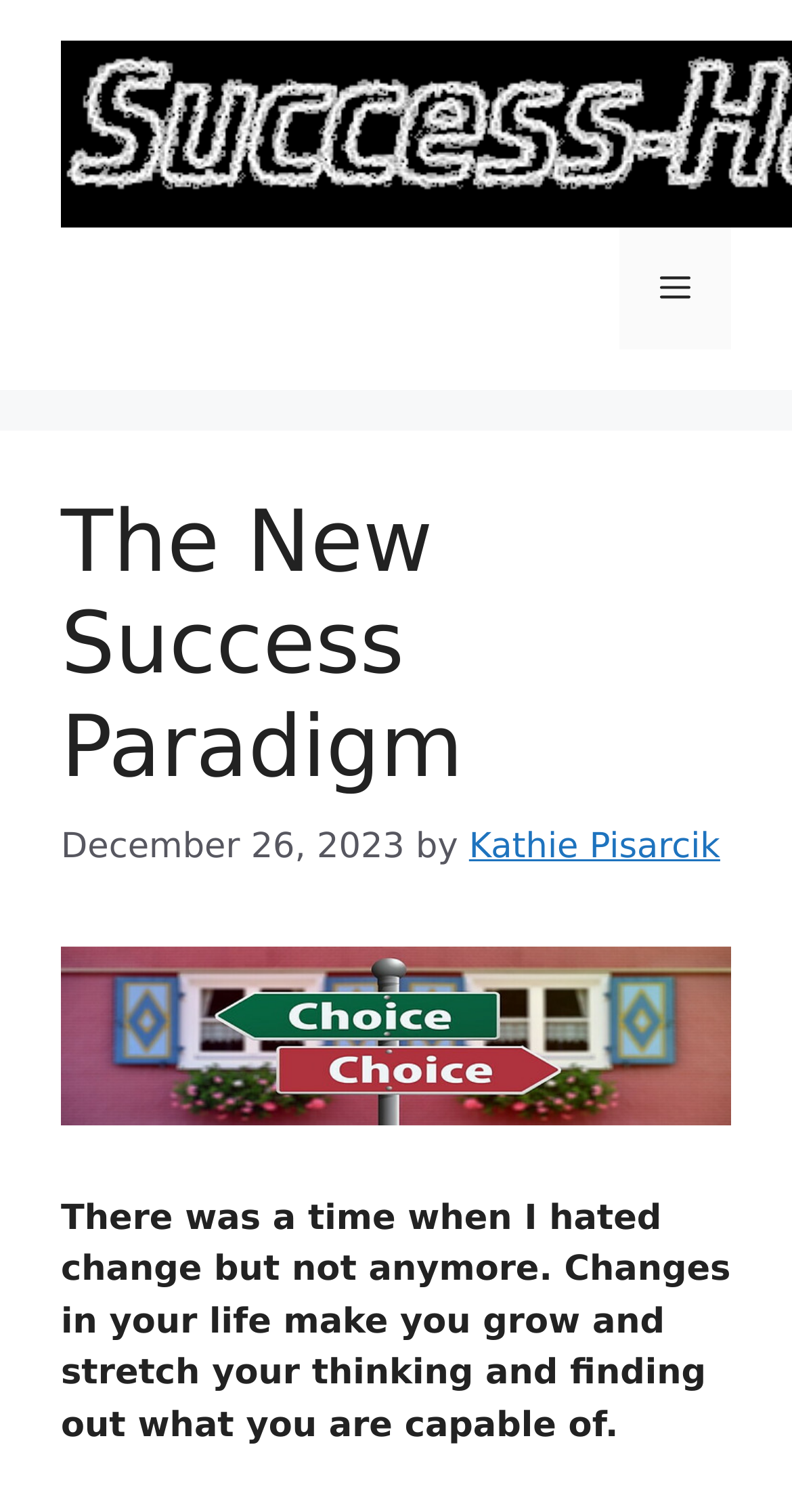How many sections are there in the header?
Identify the answer in the screenshot and reply with a single word or phrase.

3